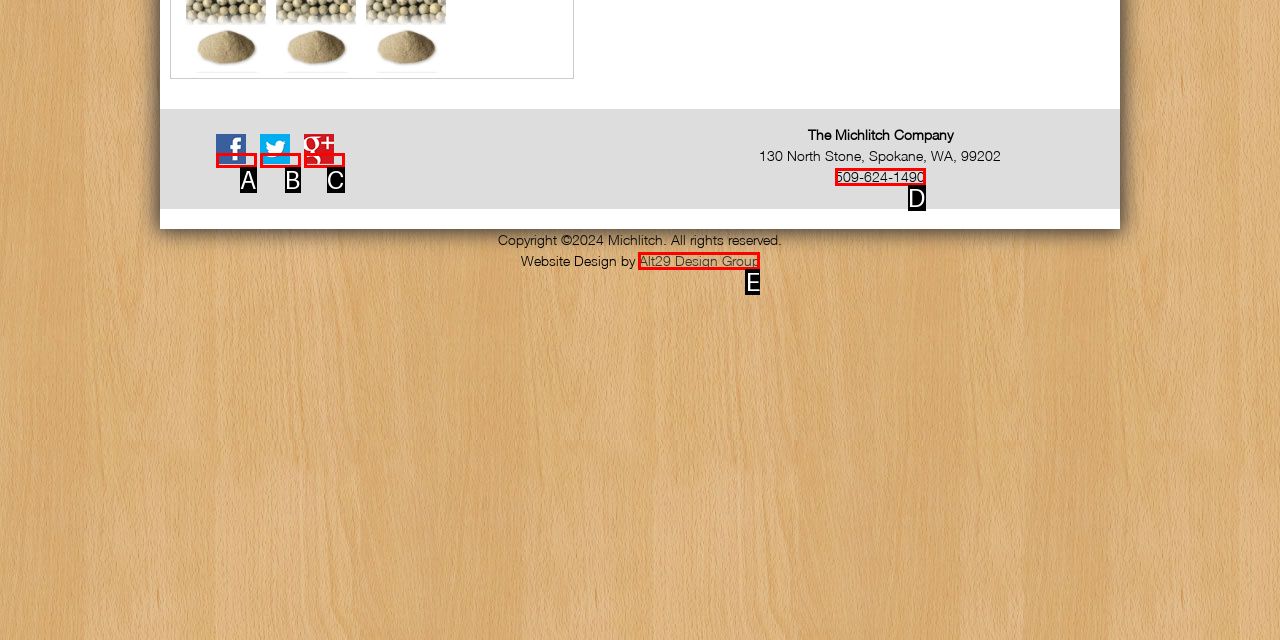Based on the element description: Alt29 Design Group, choose the best matching option. Provide the letter of the option directly.

E